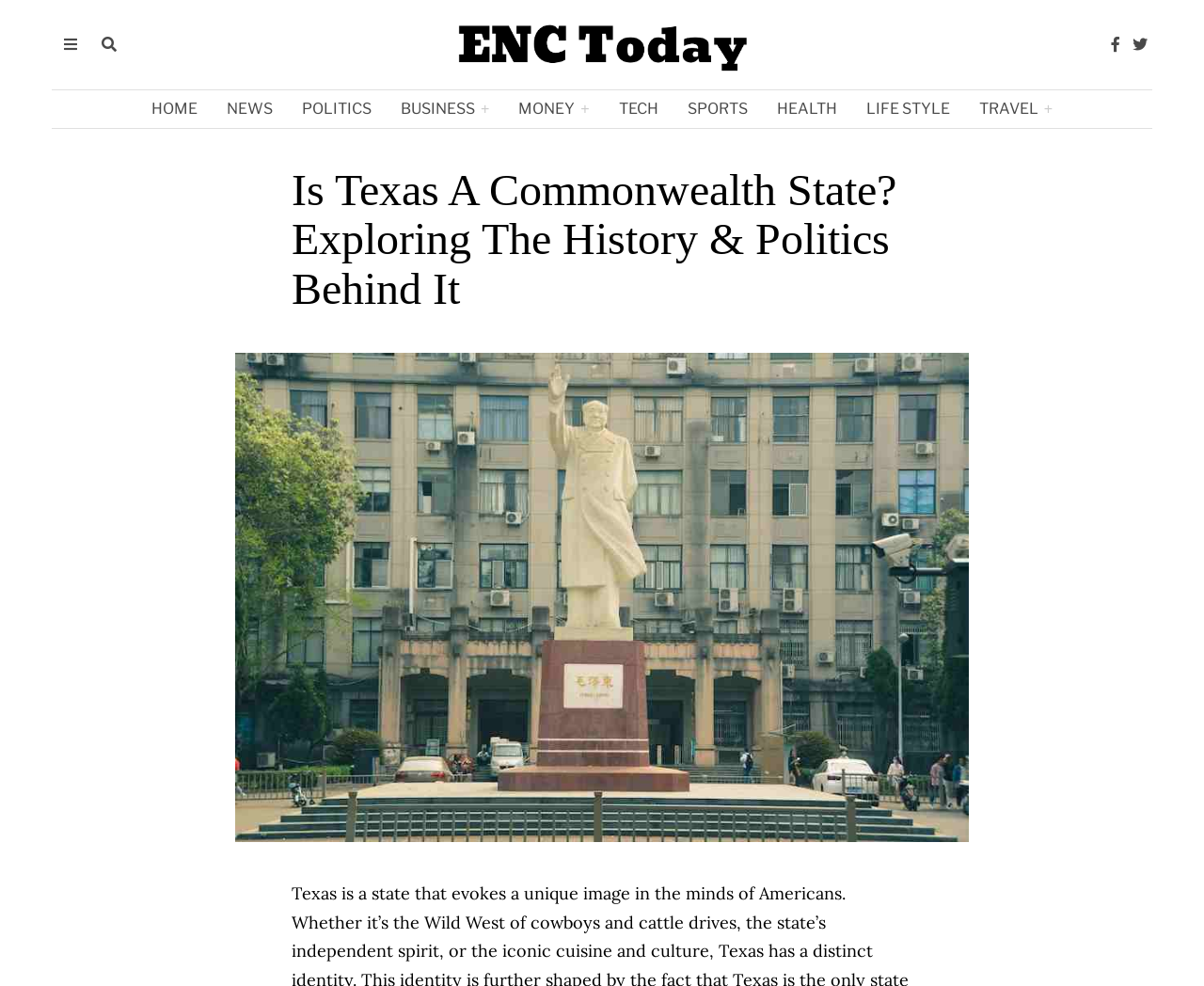Please find the bounding box coordinates (top-left x, top-left y, bottom-right x, bottom-right y) in the screenshot for the UI element described as follows: Home

[0.115, 0.091, 0.175, 0.129]